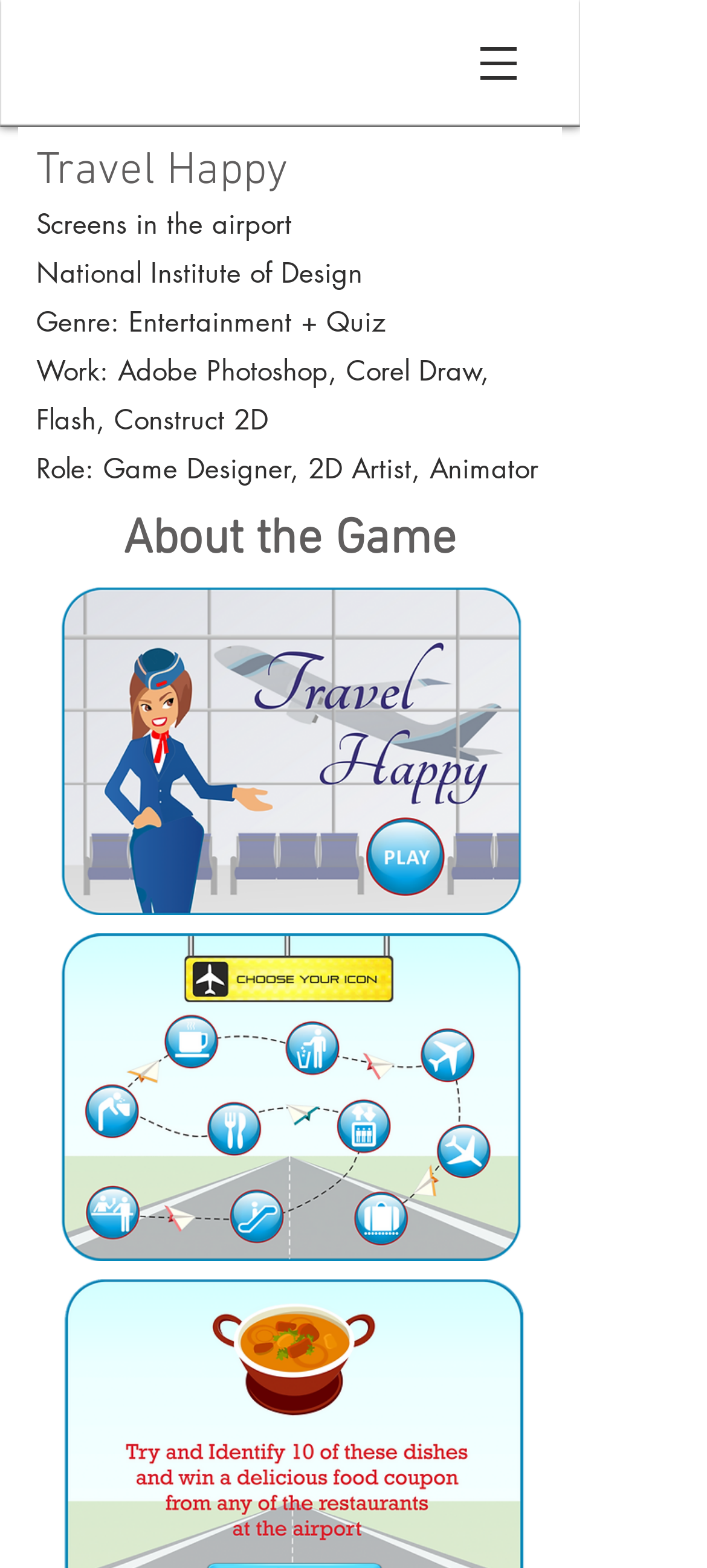What software was used in the project? Based on the image, give a response in one word or a short phrase.

Adobe Photoshop, Corel Draw, Flash, Construct 2D